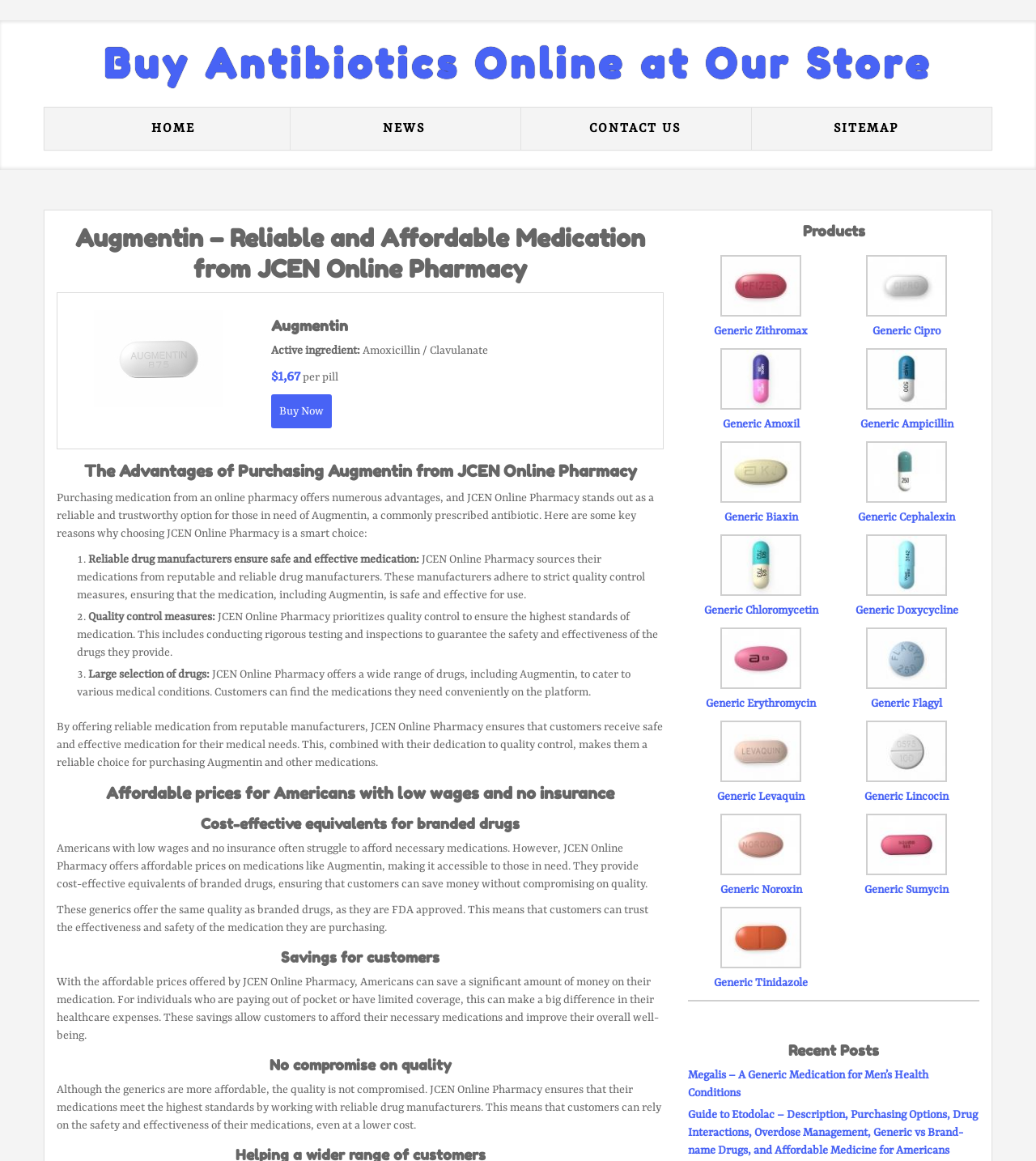Find the bounding box coordinates of the clickable region needed to perform the following instruction: "Click on HOME". The coordinates should be provided as four float numbers between 0 and 1, i.e., [left, top, right, bottom].

[0.055, 0.093, 0.28, 0.129]